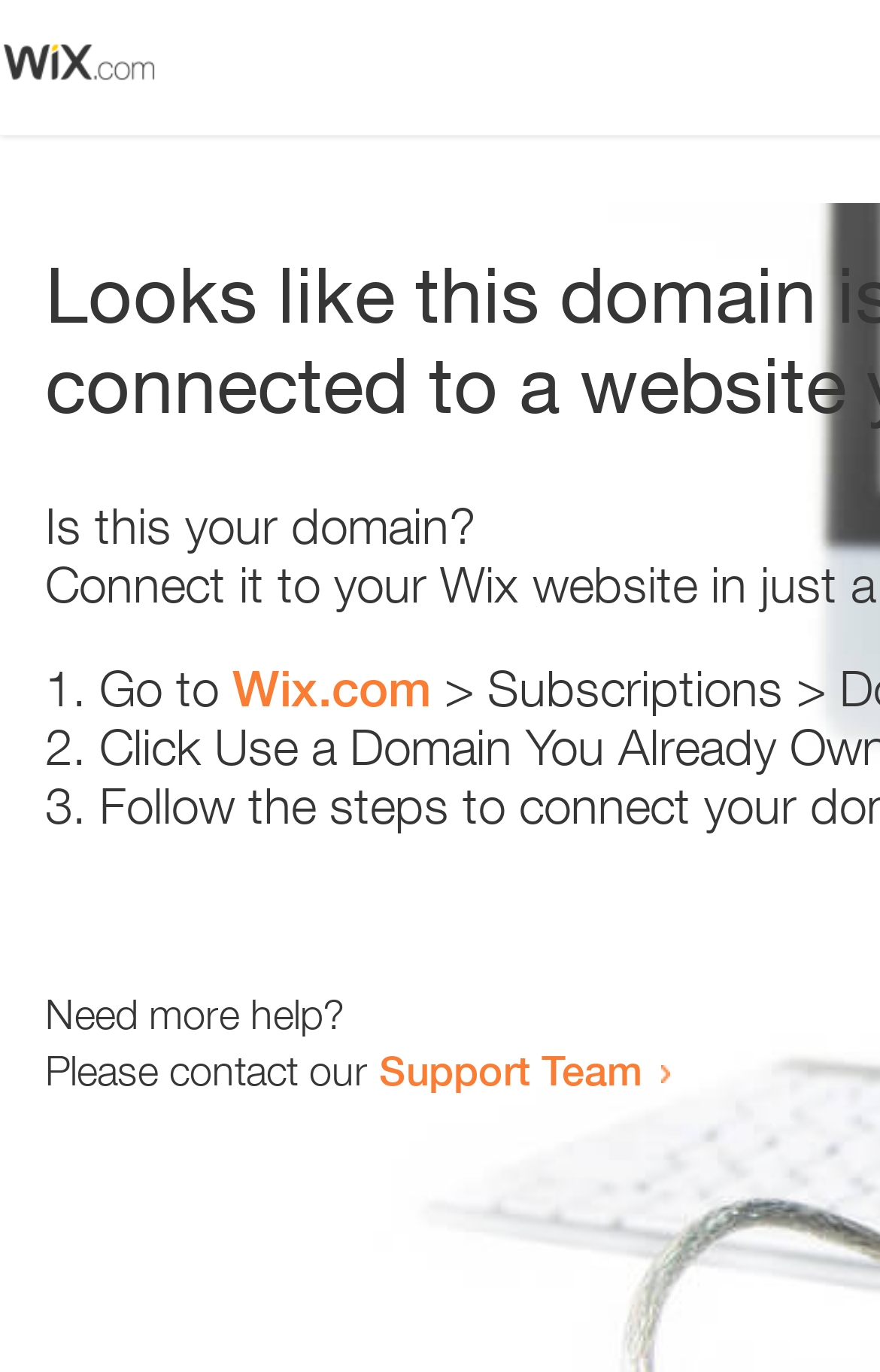Use a single word or phrase to respond to the question:
Where can I get more help?

Support Team